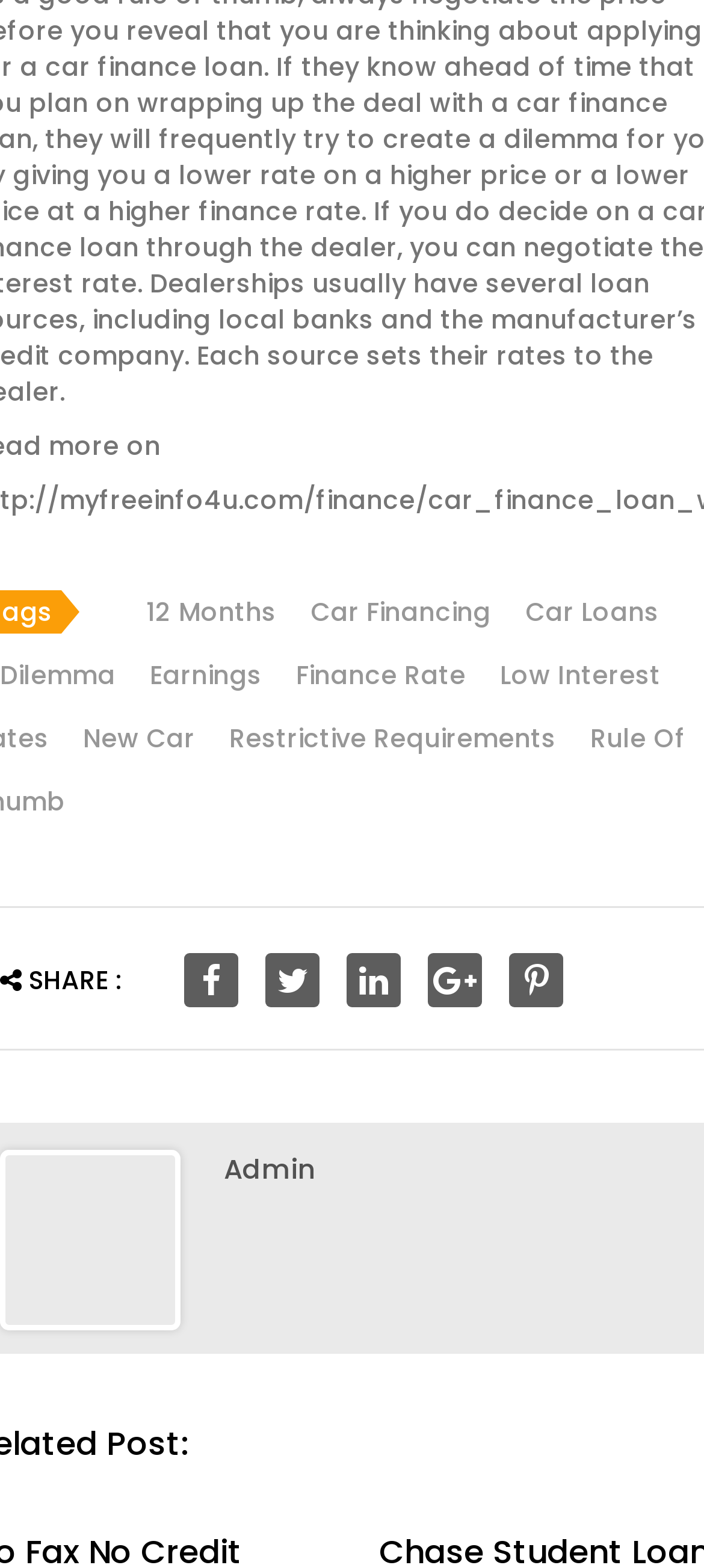Determine the bounding box for the HTML element described here: "title="Share on Facebook"". The coordinates should be given as [left, top, right, bottom] with each number being a float between 0 and 1.

[0.262, 0.608, 0.338, 0.643]